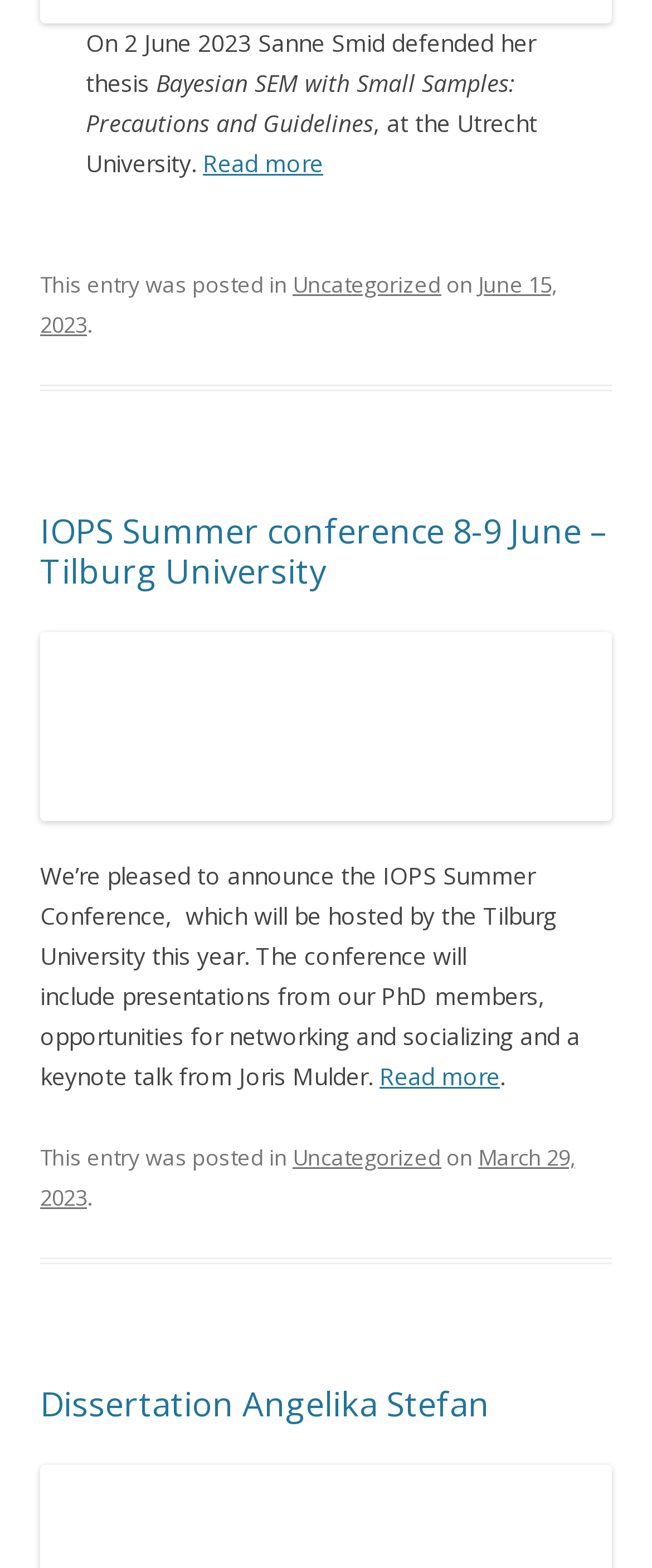Using the provided element description, identify the bounding box coordinates as (top-left x, top-left y, bottom-right x, bottom-right y). Ensure all values are between 0 and 1. Description: Uncategorized

[0.449, 0.171, 0.677, 0.19]